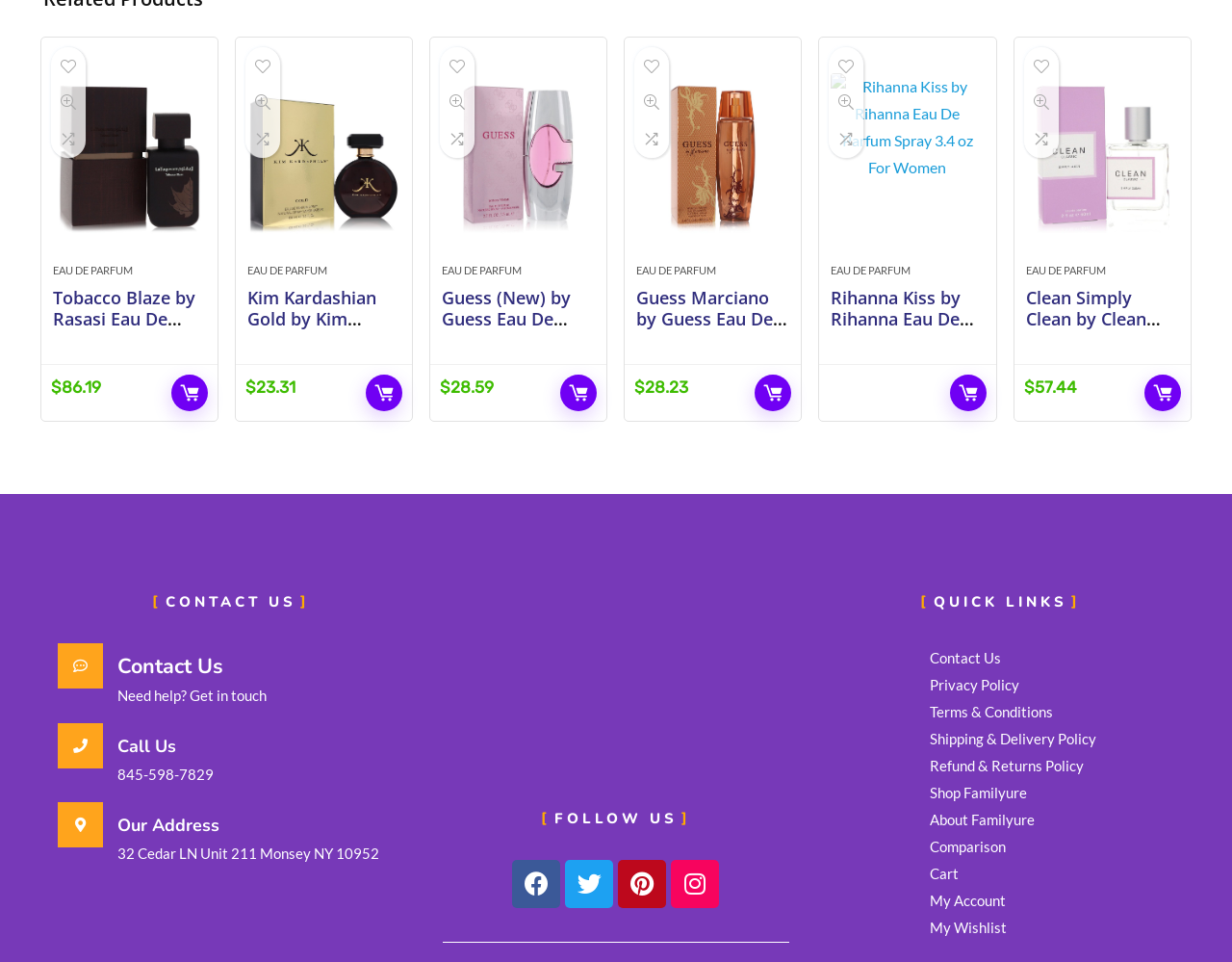Please find the bounding box coordinates of the element that needs to be clicked to perform the following instruction: "View product details of Tobacco Blaze by Rasasi Eau De Parfum Spray 2.5 oz For Men". The bounding box coordinates should be four float numbers between 0 and 1, represented as [left, top, right, bottom].

[0.043, 0.076, 0.167, 0.256]